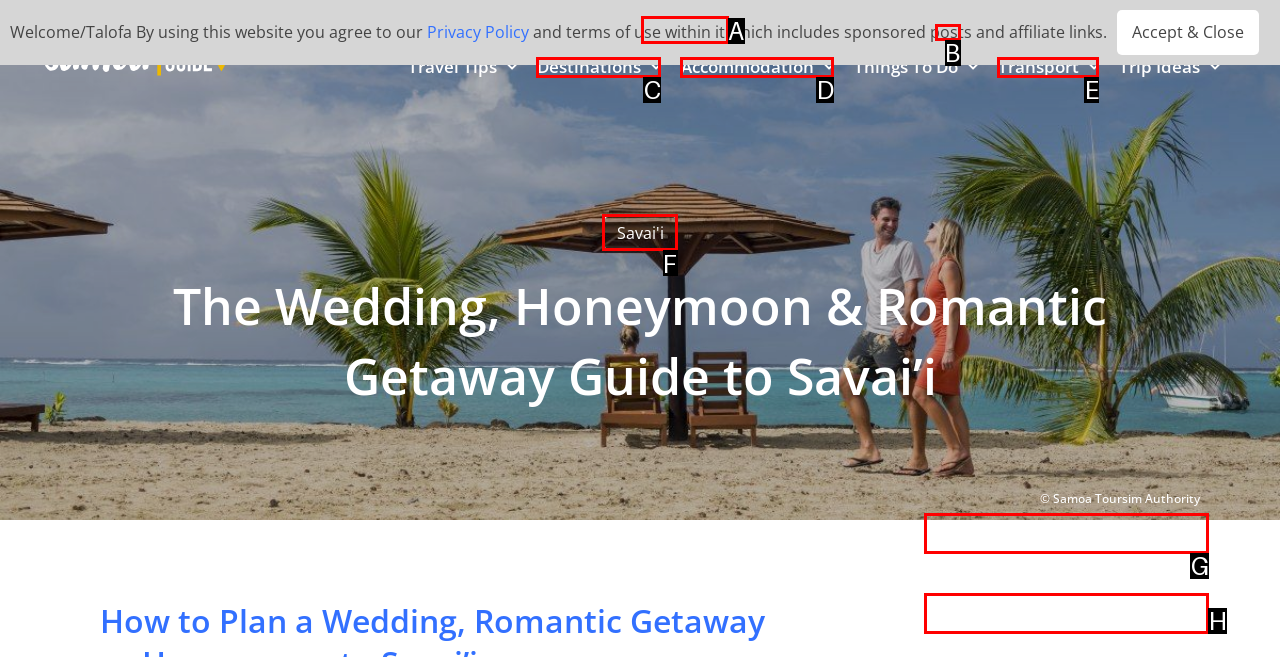From the available options, which lettered element should I click to complete this task: Read about Savai'i?

F